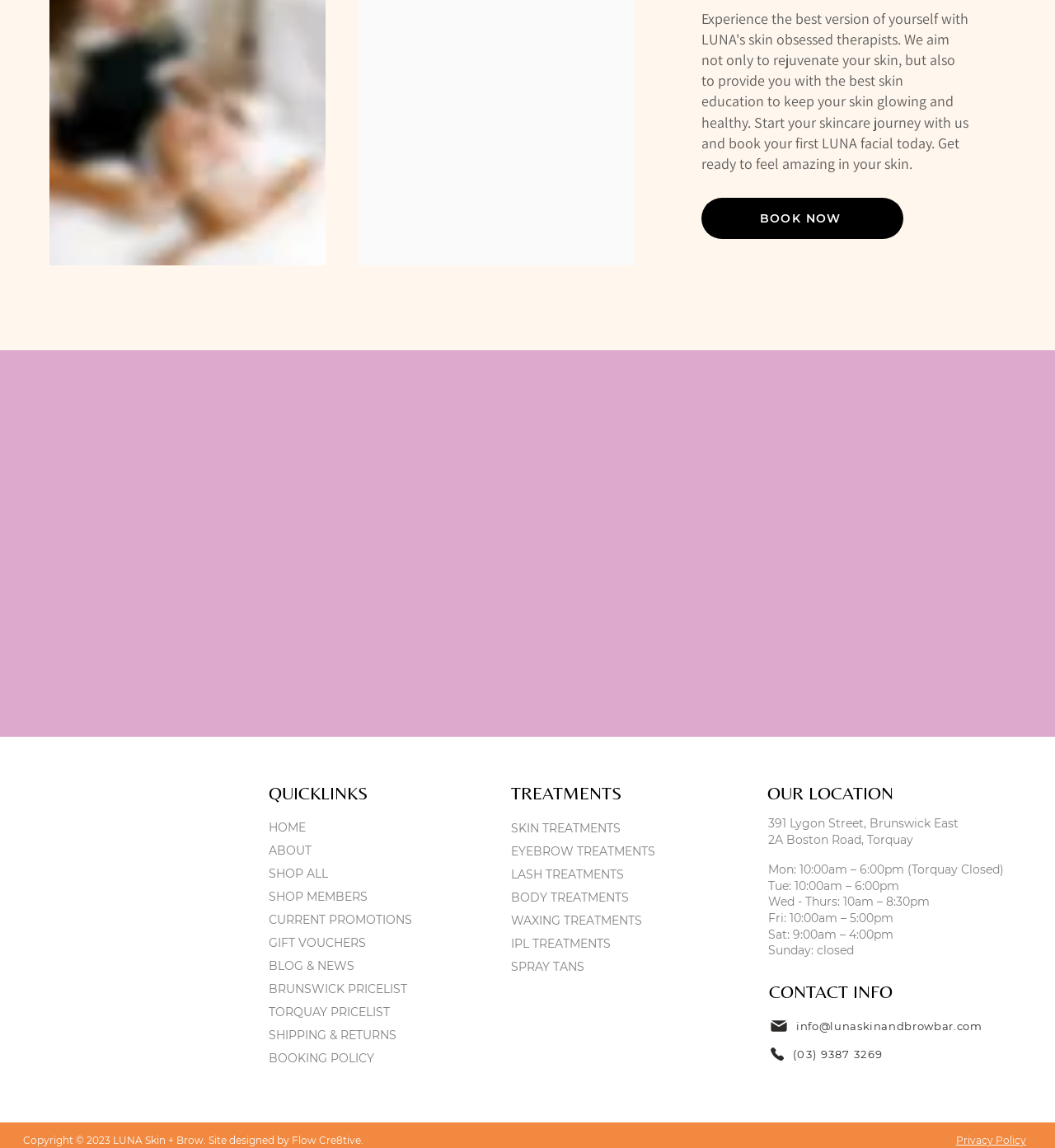What type of treatments does the skin and brow bar offer?
Refer to the image and give a detailed answer to the question.

I found the answer by looking at the 'TREATMENTS' section, which lists various types of treatments offered by the skin and brow bar, including skin, eyebrow, lash, body, waxing, IPL, and spray tan treatments.